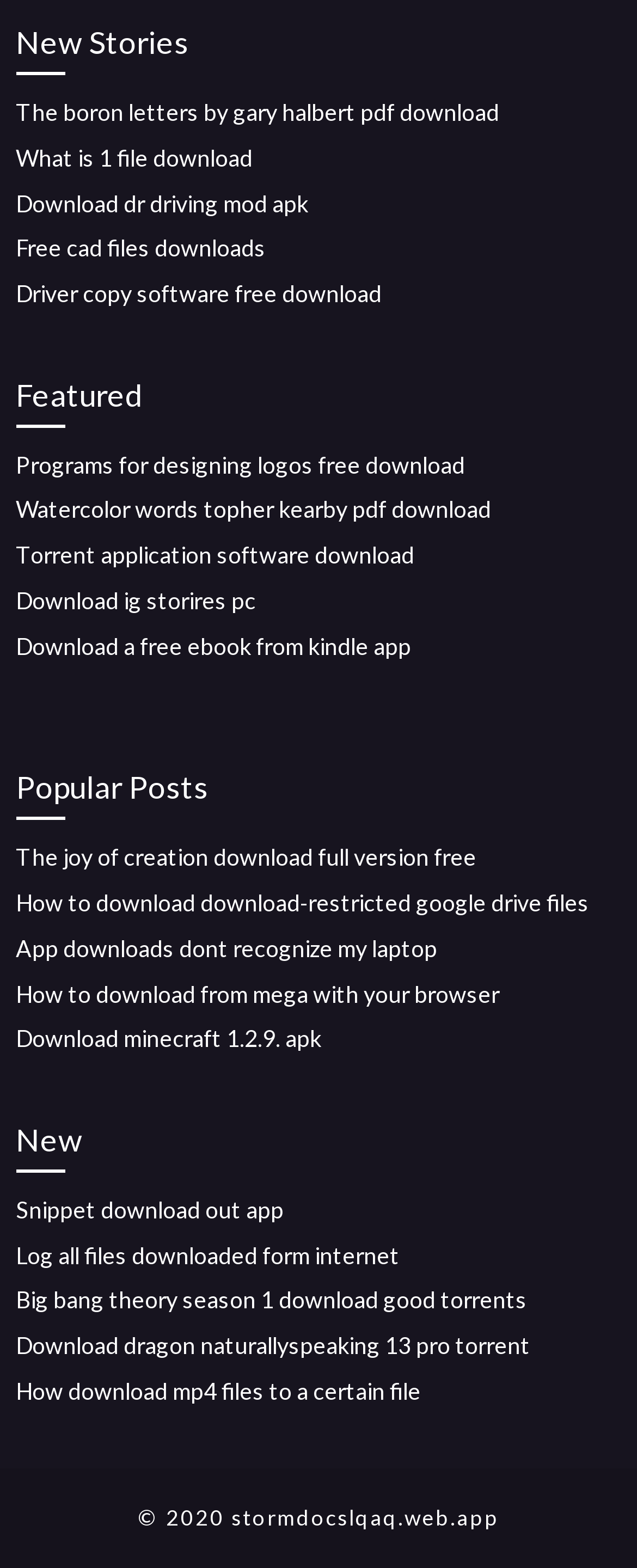What type of files can be downloaded from this webpage?
Based on the screenshot, respond with a single word or phrase.

Various files